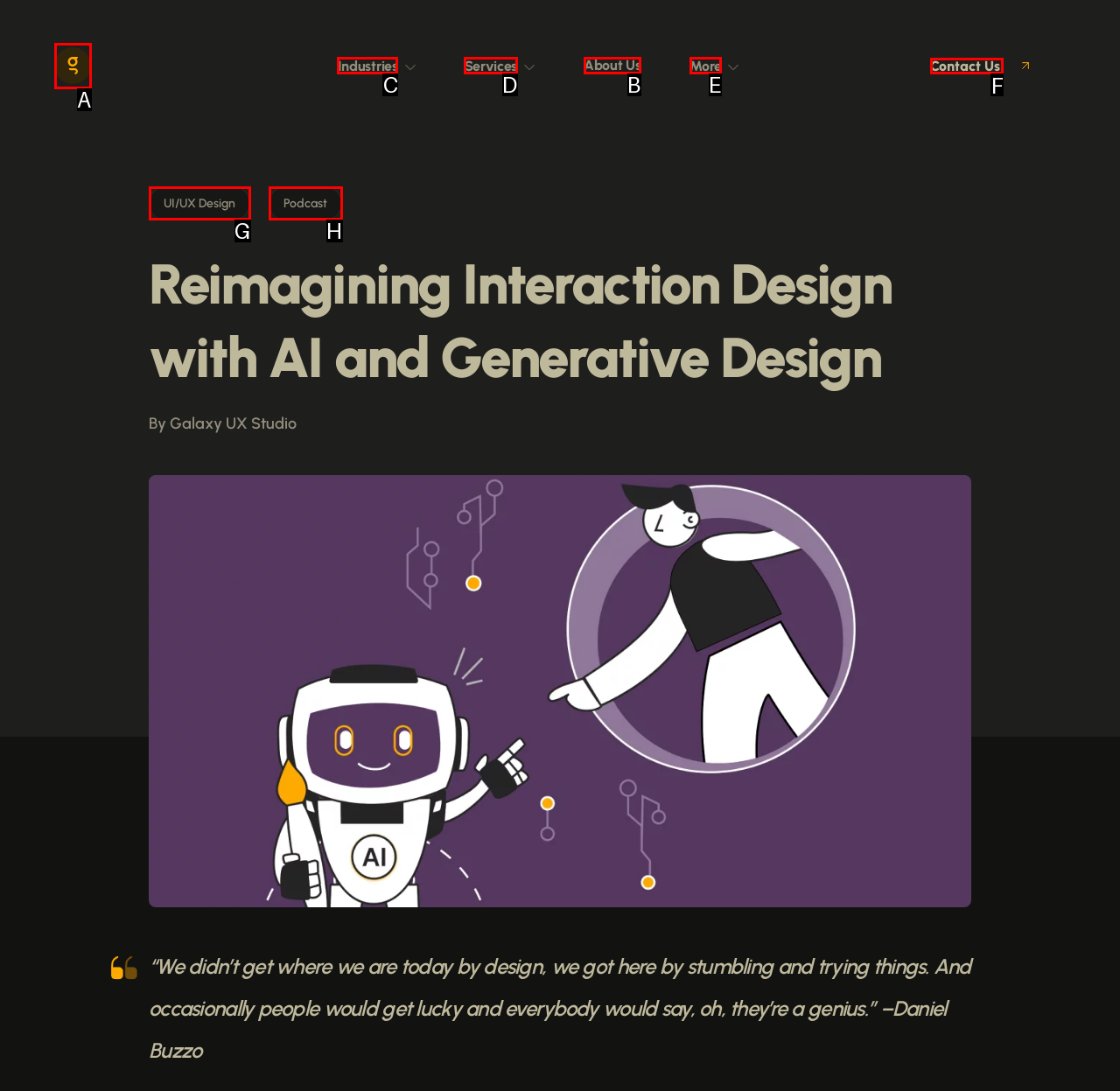Determine the correct UI element to click for this instruction: Contact Us. Respond with the letter of the chosen element.

F